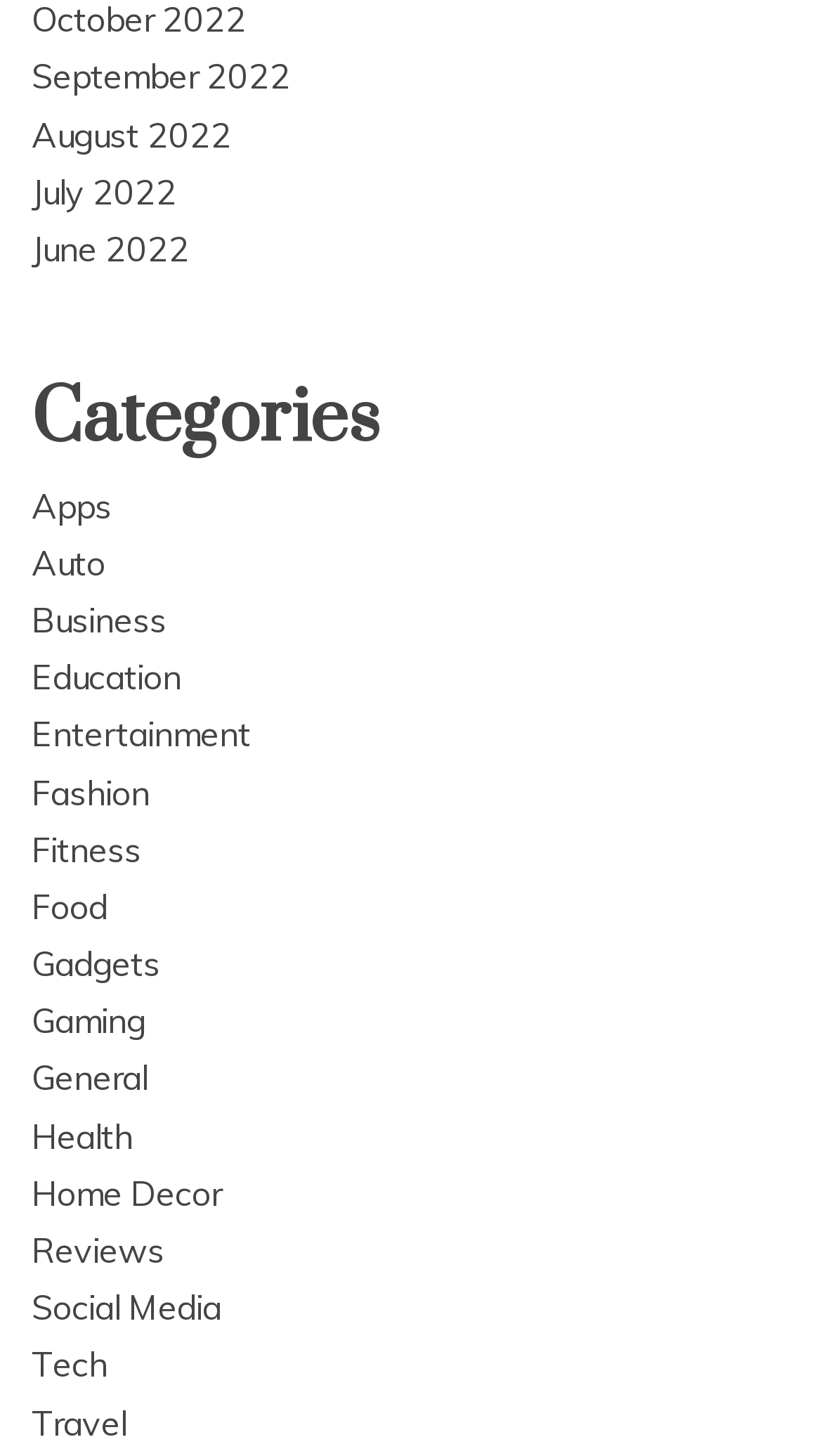What is the earliest month listed?
Please provide a single word or phrase answer based on the image.

June 2022